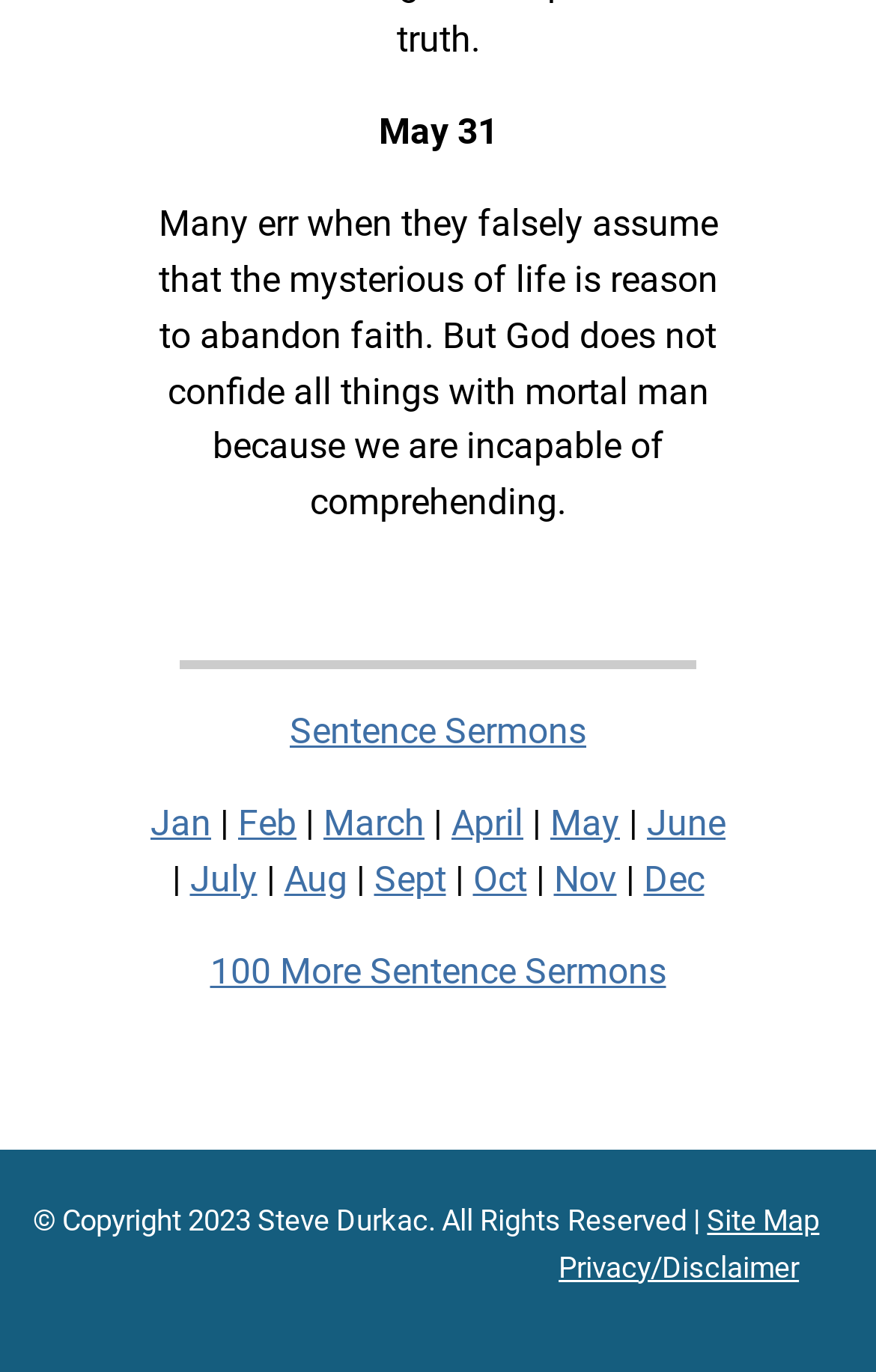Based on the element description Nov, identify the bounding box of the UI element in the given webpage screenshot. The coordinates should be in the format (top-left x, top-left y, bottom-right x, bottom-right y) and must be between 0 and 1.

[0.632, 0.625, 0.704, 0.656]